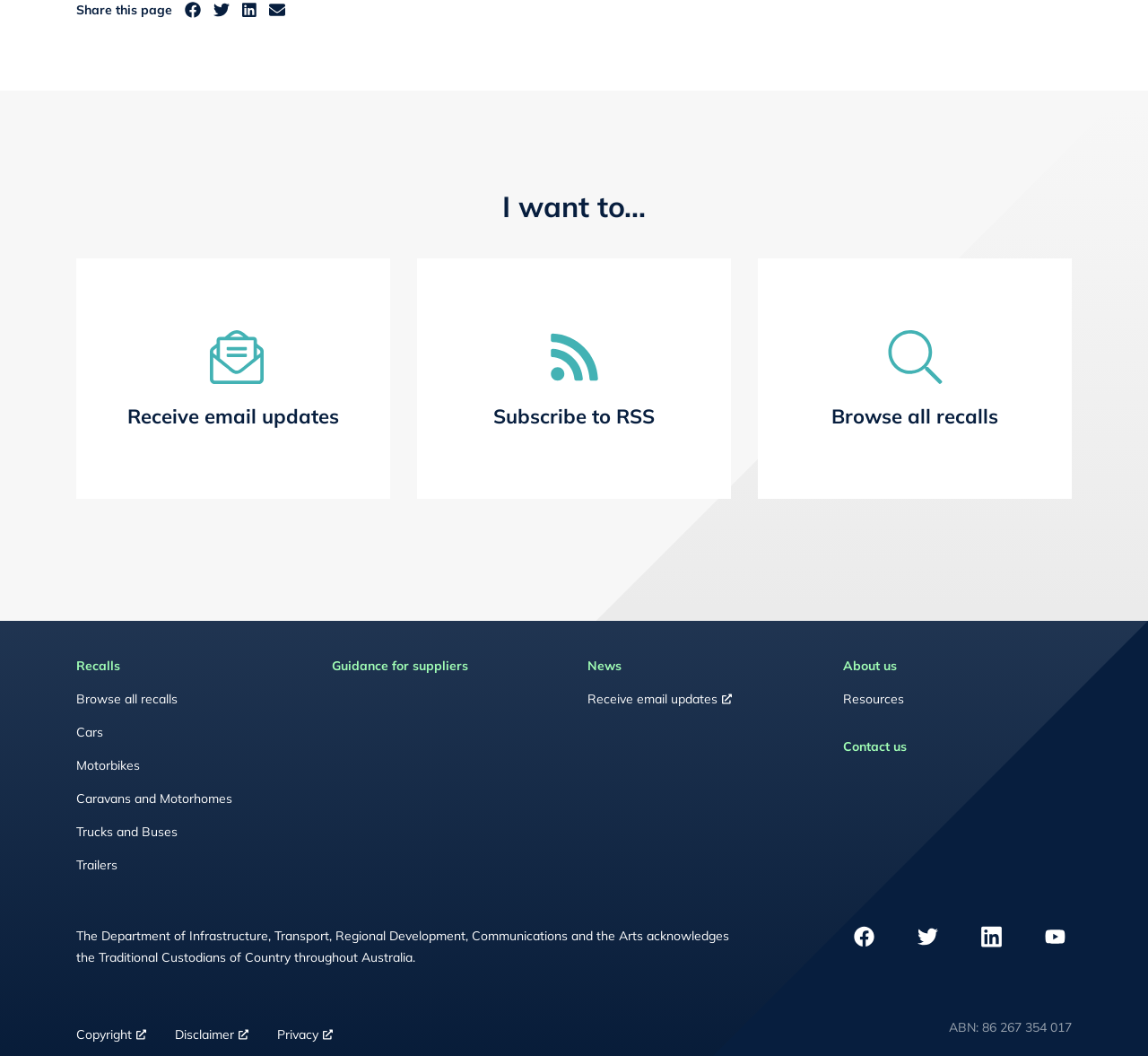Find the bounding box coordinates for the HTML element described in this sentence: "March 2022". Provide the coordinates as four float numbers between 0 and 1, in the format [left, top, right, bottom].

None